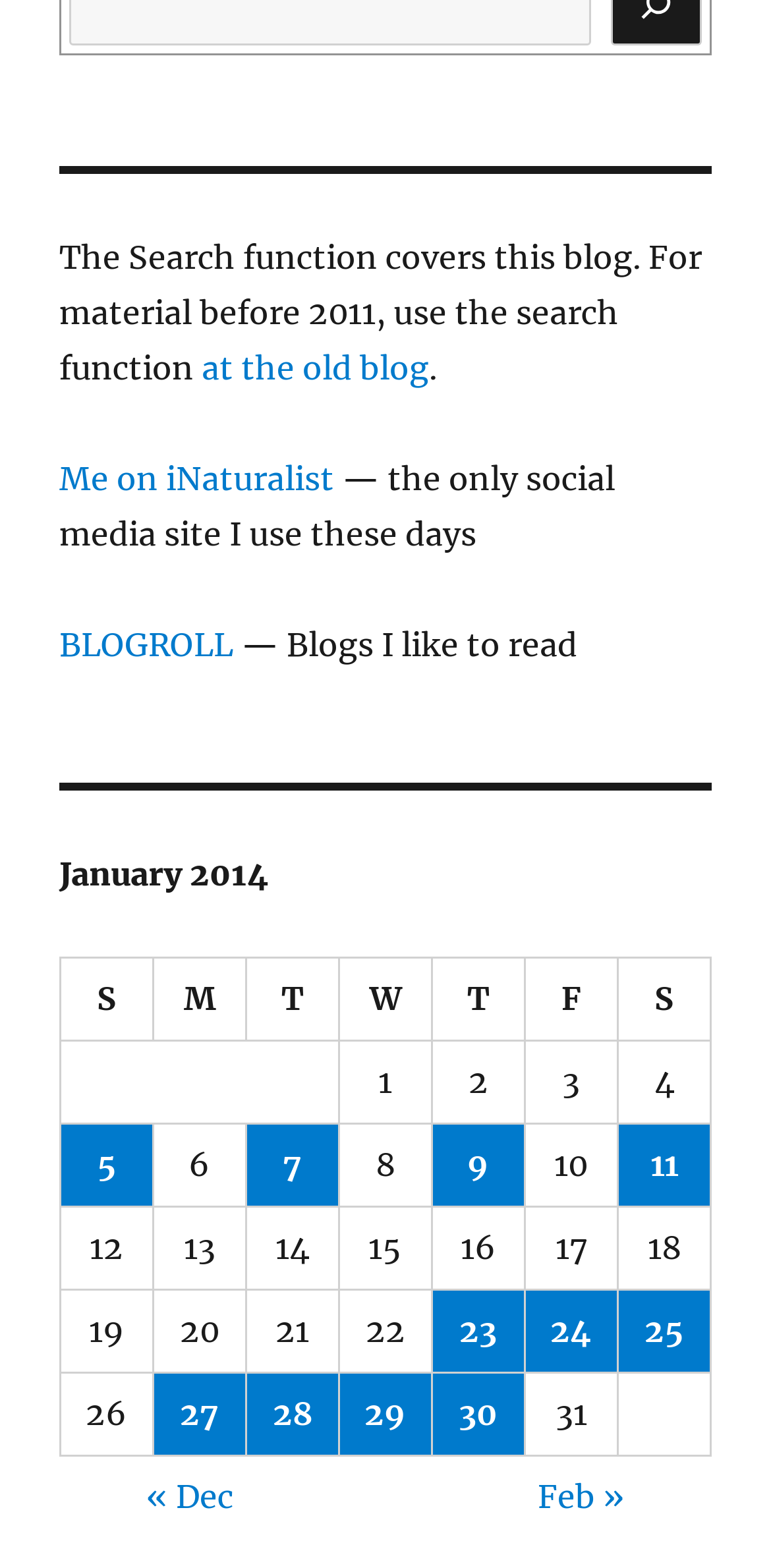Please use the details from the image to answer the following question comprehensively:
What is the purpose of the 'Previous and next months' navigation?

The navigation element 'Previous and next months' contains links to the previous month (December) and the next month (February), suggesting that it is used to navigate to other months in the blog's archive.